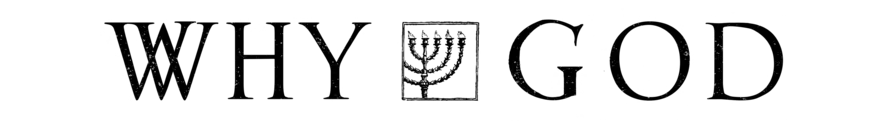Describe every significant element in the image thoroughly.

The image features the title "WHY GOD," presented in a bold and stylized typeface. To the left of the text, there is a distinctive emblem resembling a menorah, which consists of seven candle holders attached to a central stem, symbolizing light and spirituality. This design element is enclosed within a square frame, enhancing its prominence. The overall aesthetic of the image conveys a deep sense of inquiry and religious contemplation, inviting viewers to engage with themes related to faith and the existence of a higher power. The combination of the textual and visual components sets a thought-provoking tone for the accompanying content.